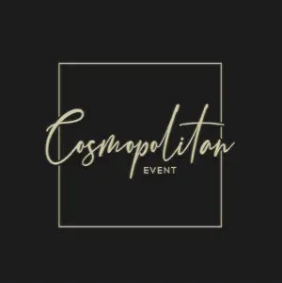Please provide a comprehensive answer to the question below using the information from the image: What is the style of the font used for 'Cosmopolitan'?

The caption describes the font used for 'Cosmopolitan' as stylish and flowing script, which suggests that the font style is elegant and cursive.